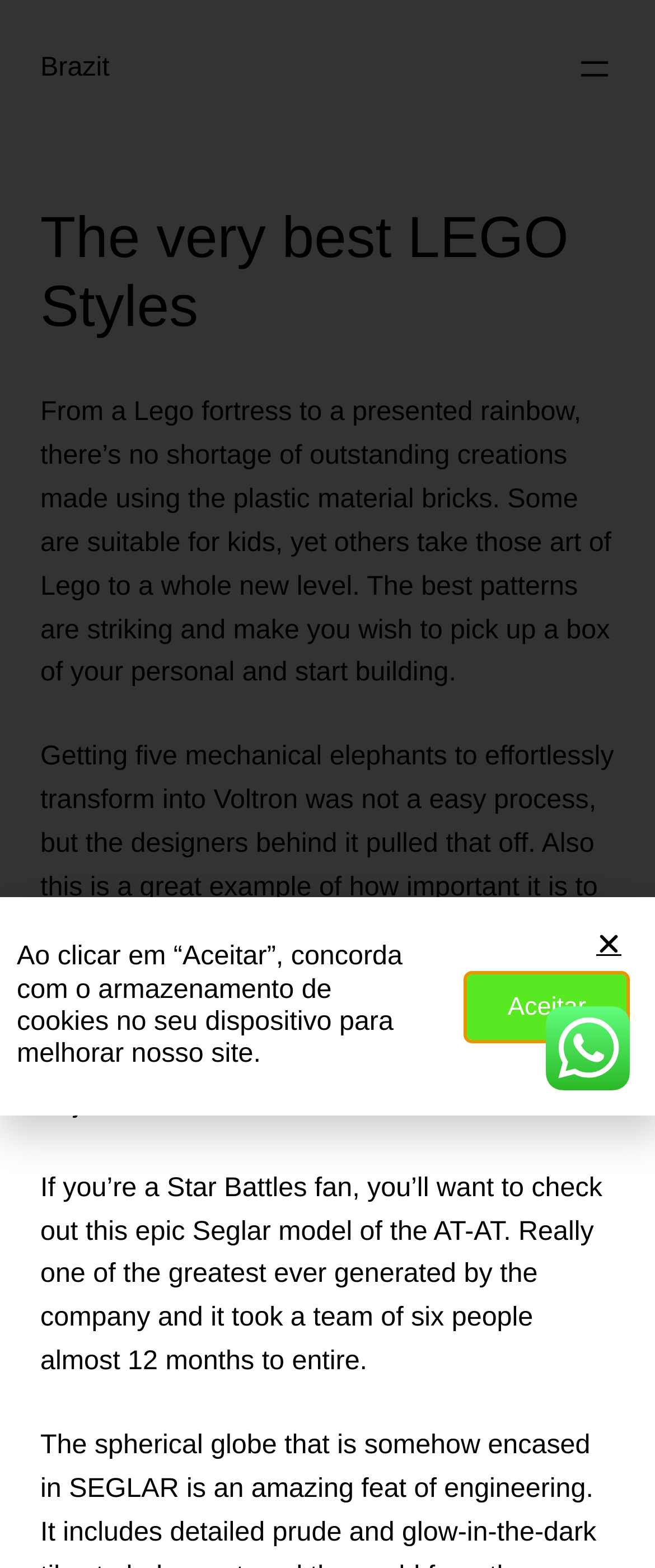Based on the image, provide a detailed and complete answer to the question: 
How many people worked on the AT-AT LEGO model?

I read the third paragraph of text and found that it mentions a team of six people who worked on the AT-AT LEGO model for almost 12 months.